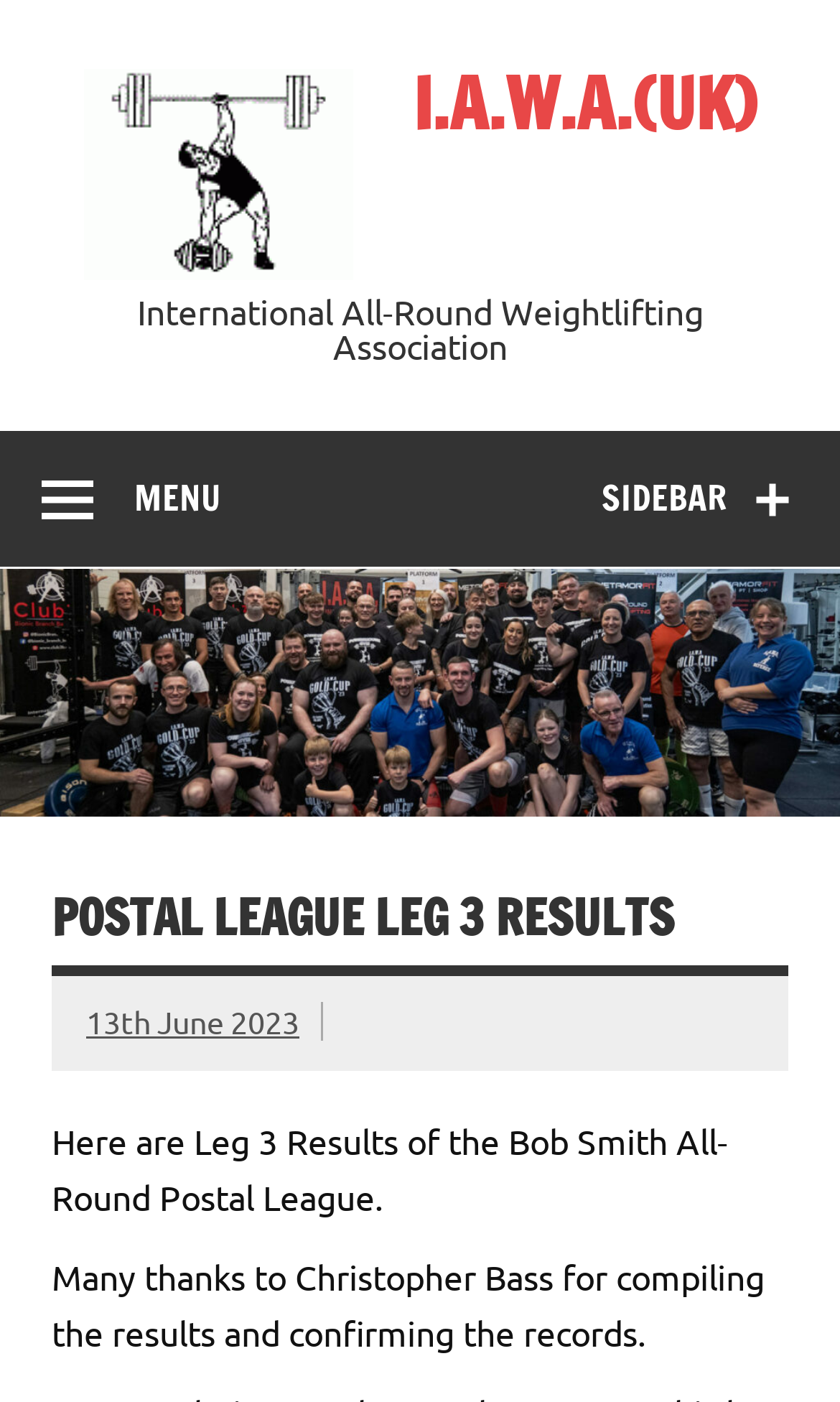Provide a thorough summary of the webpage.

The webpage is about the Postal League Leg 3 Results from the International All-Round Weightlifting Association (I.A.W.A.(UK)). At the top left, there is an image of the I.A.W.A.(UK) logo, accompanied by a link to the organization's website. To the right of the logo, there is a link to the organization's website again, and below it, a static text describing the organization's name.

On the top right, there is a button with a sidebar icon, and on the top left, there is another button with a menu icon. Below these buttons, there is a large image that spans the entire width of the page, which is also the I.A.W.A.(UK) logo.

Below the image, there is a heading that reads "POSTAL LEAGUE LEG 3 RESULTS". Underneath the heading, there is a link to a specific date, "13th June 2023", which is accompanied by a time element. Following this, there are two paragraphs of text. The first paragraph explains that the page contains the Leg 3 Results of the Bob Smith All-Round Postal League. The second paragraph expresses gratitude to Christopher Bass for compiling the results and confirming the records.